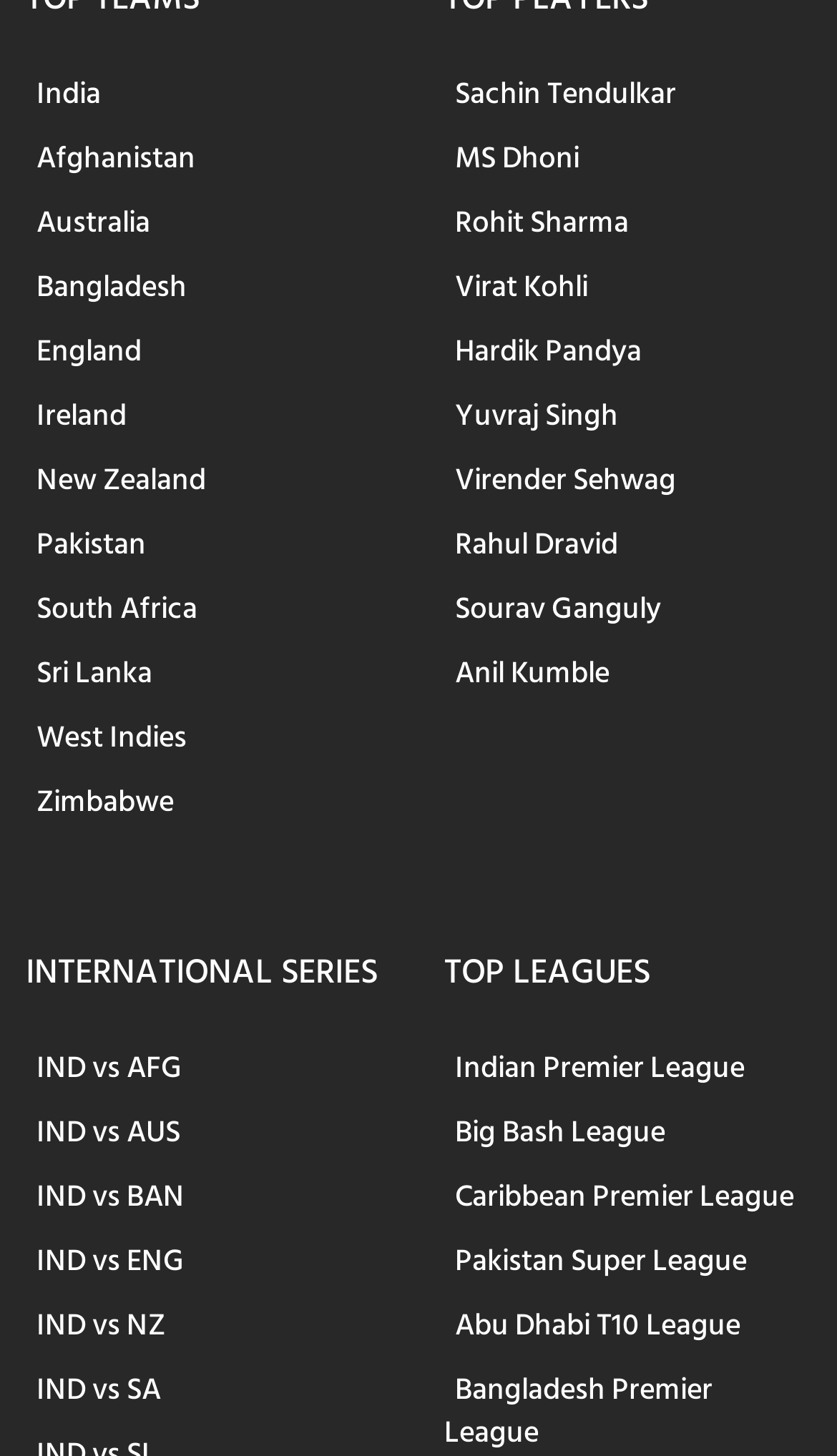Please specify the bounding box coordinates for the clickable region that will help you carry out the instruction: "Explore IND vs AFG series".

[0.031, 0.709, 0.231, 0.758]